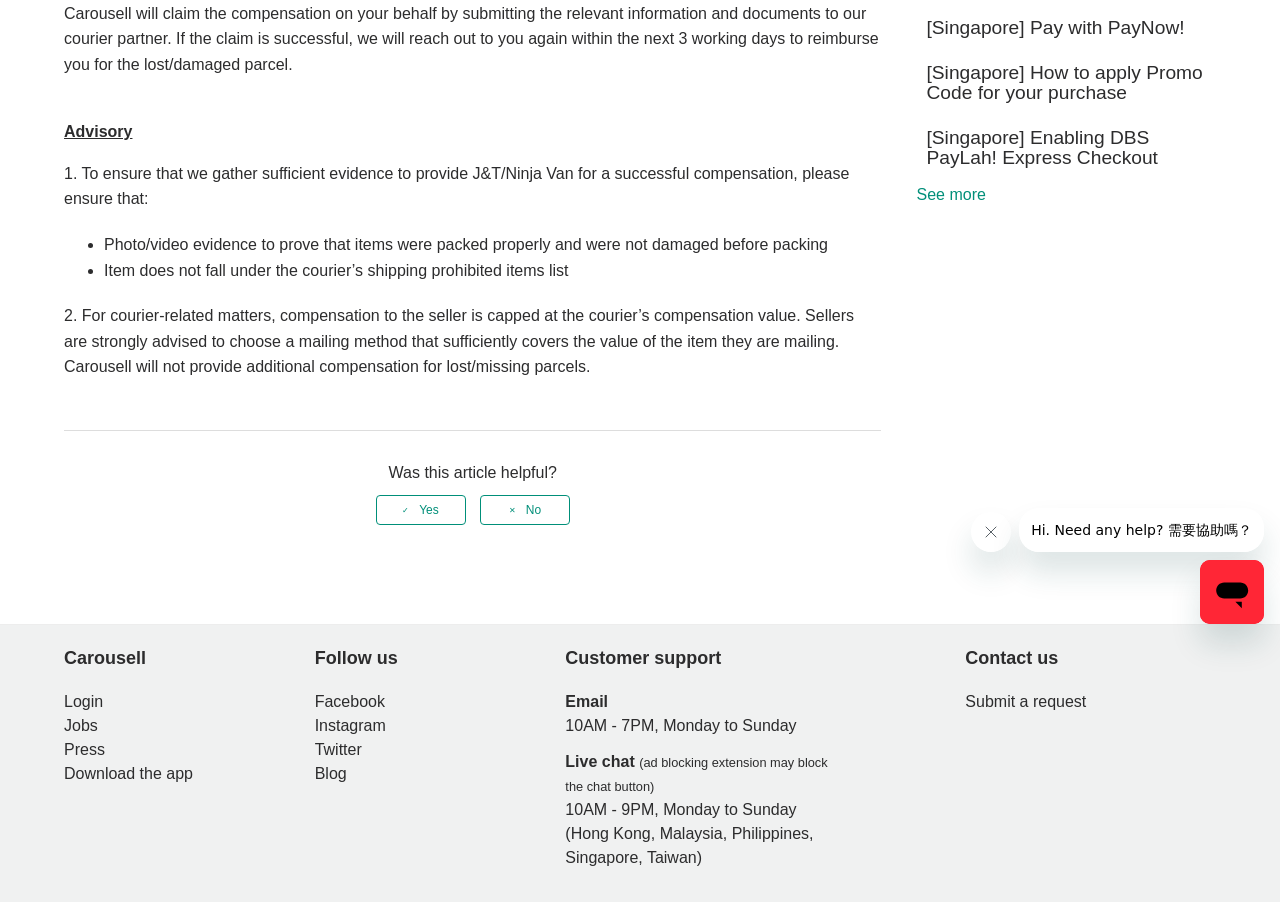Based on the element description: "aria-label="Link to /essays"", identify the UI element and provide its bounding box coordinates. Use four float numbers between 0 and 1, [left, top, right, bottom].

None